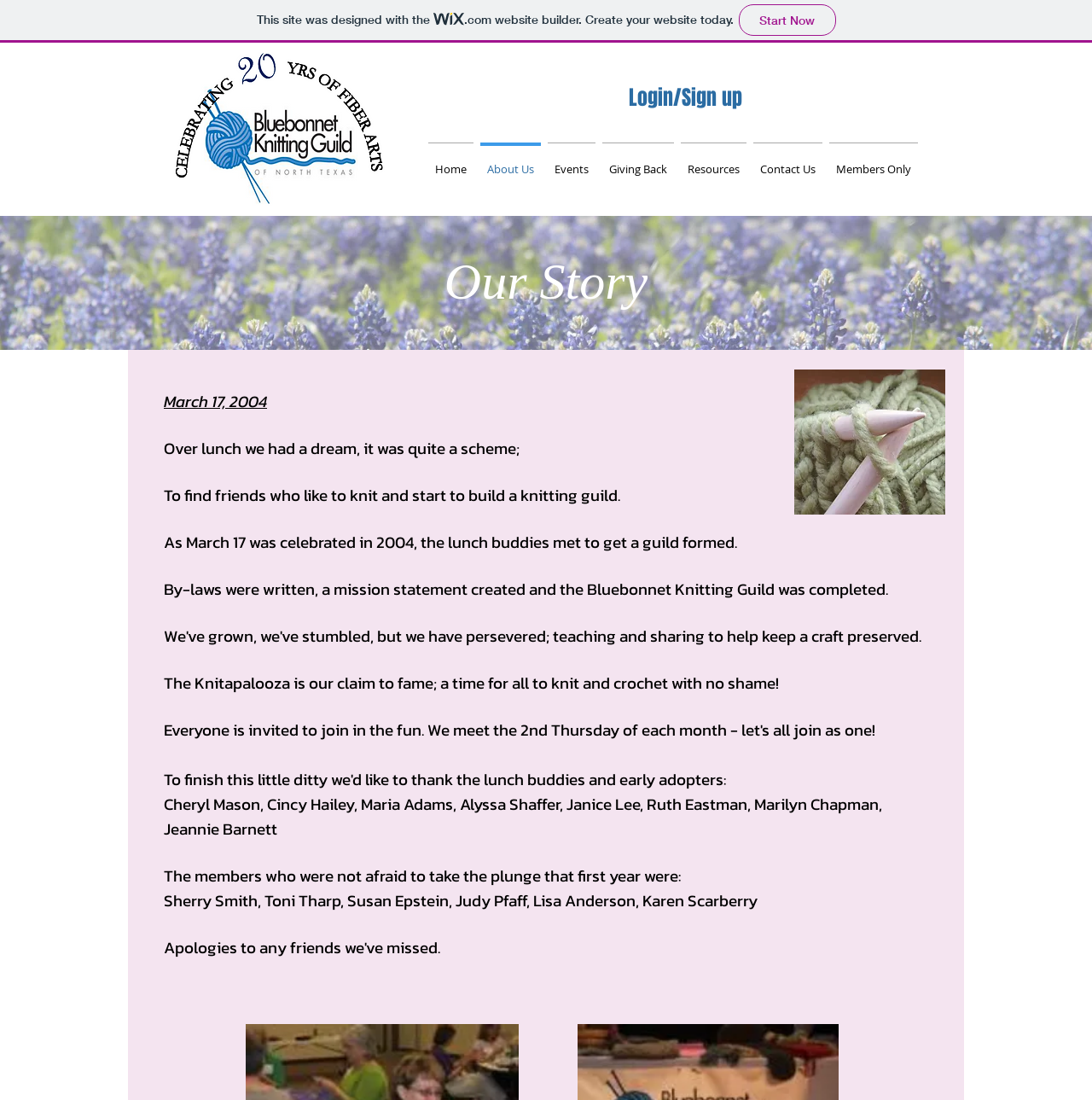Identify the bounding box coordinates of the clickable region necessary to fulfill the following instruction: "Click the 'Login/Sign up' button". The bounding box coordinates should be four float numbers between 0 and 1, i.e., [left, top, right, bottom].

[0.389, 0.076, 0.866, 0.102]